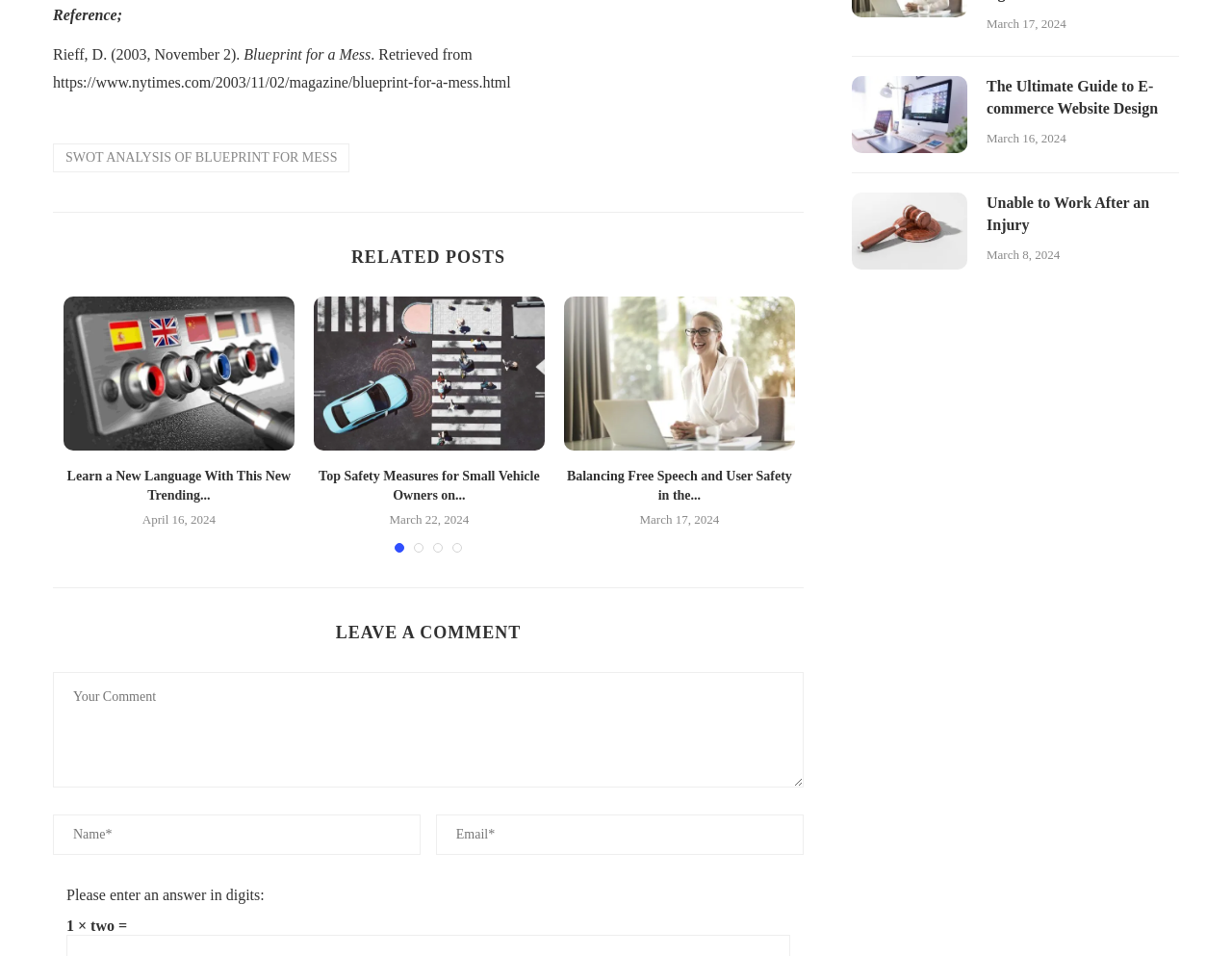From the screenshot, find the bounding box of the UI element matching this description: "name="email" placeholder="Email*"". Supply the bounding box coordinates in the form [left, top, right, bottom], each a float between 0 and 1.

[0.354, 0.852, 0.652, 0.894]